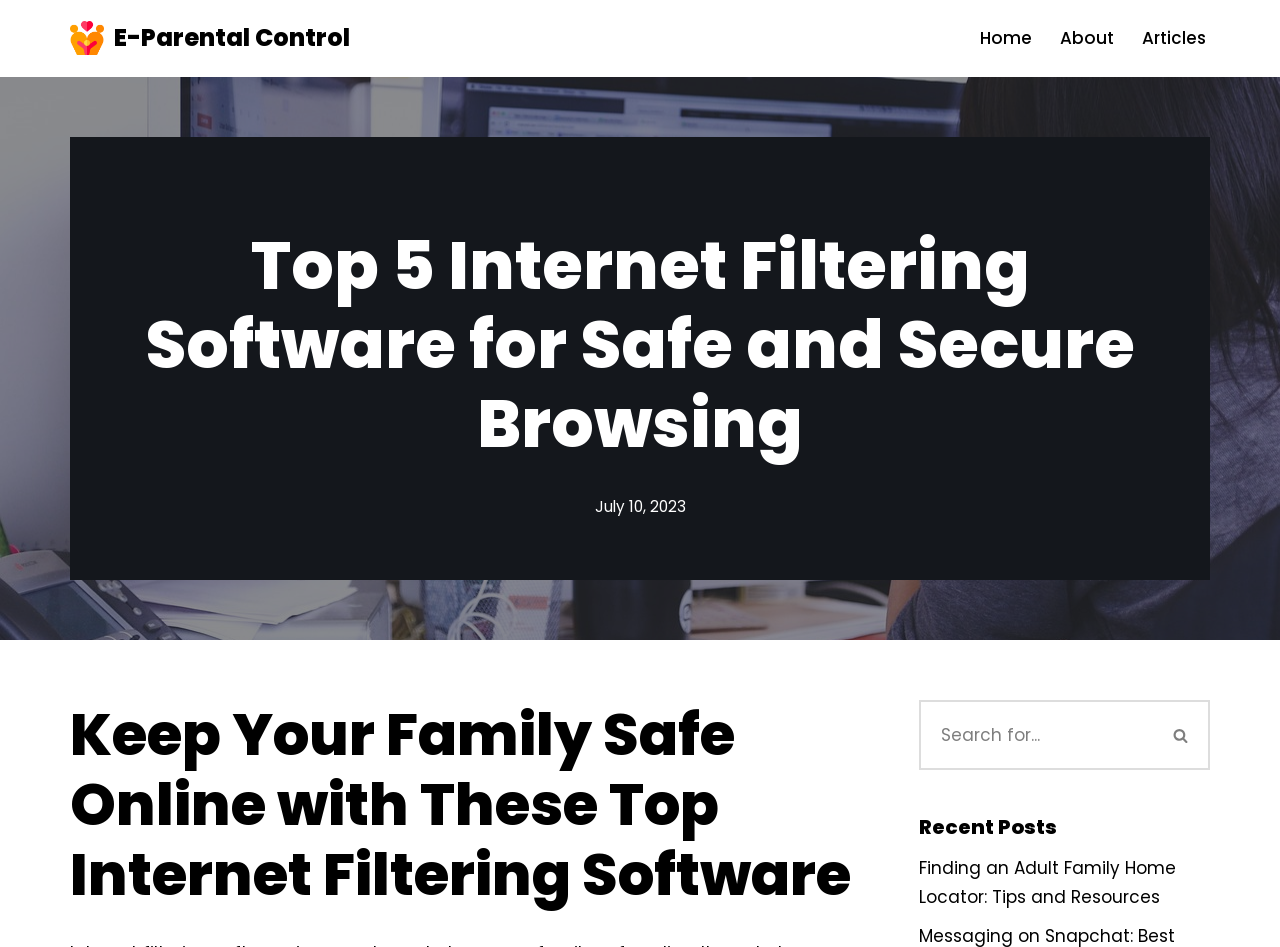Locate and extract the headline of this webpage.

Top 5 Internet Filtering Software for Safe and Secure Browsing